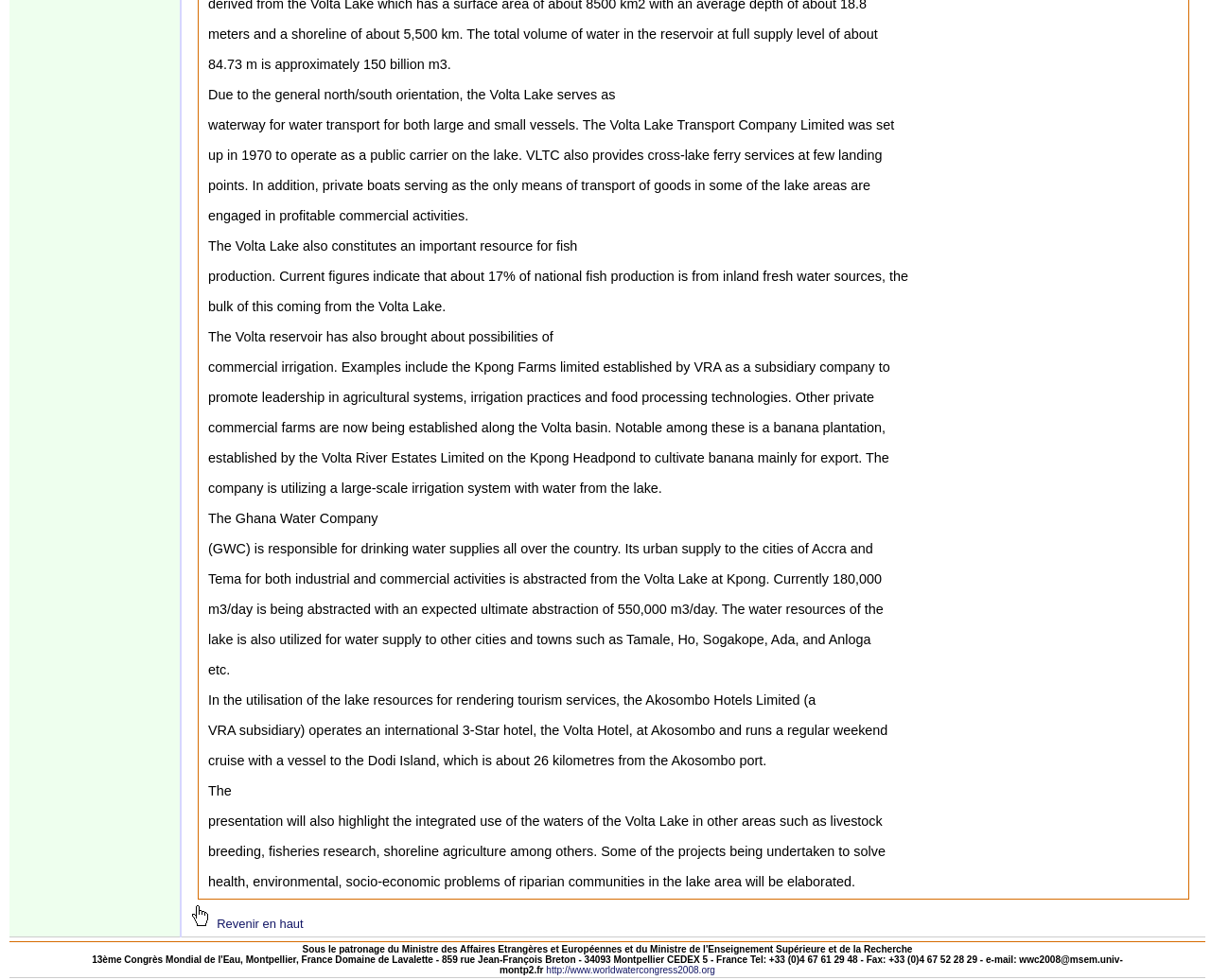Please locate the UI element described by "http://www.worldwatercongress2008.org" and provide its bounding box coordinates.

[0.451, 0.984, 0.591, 0.995]